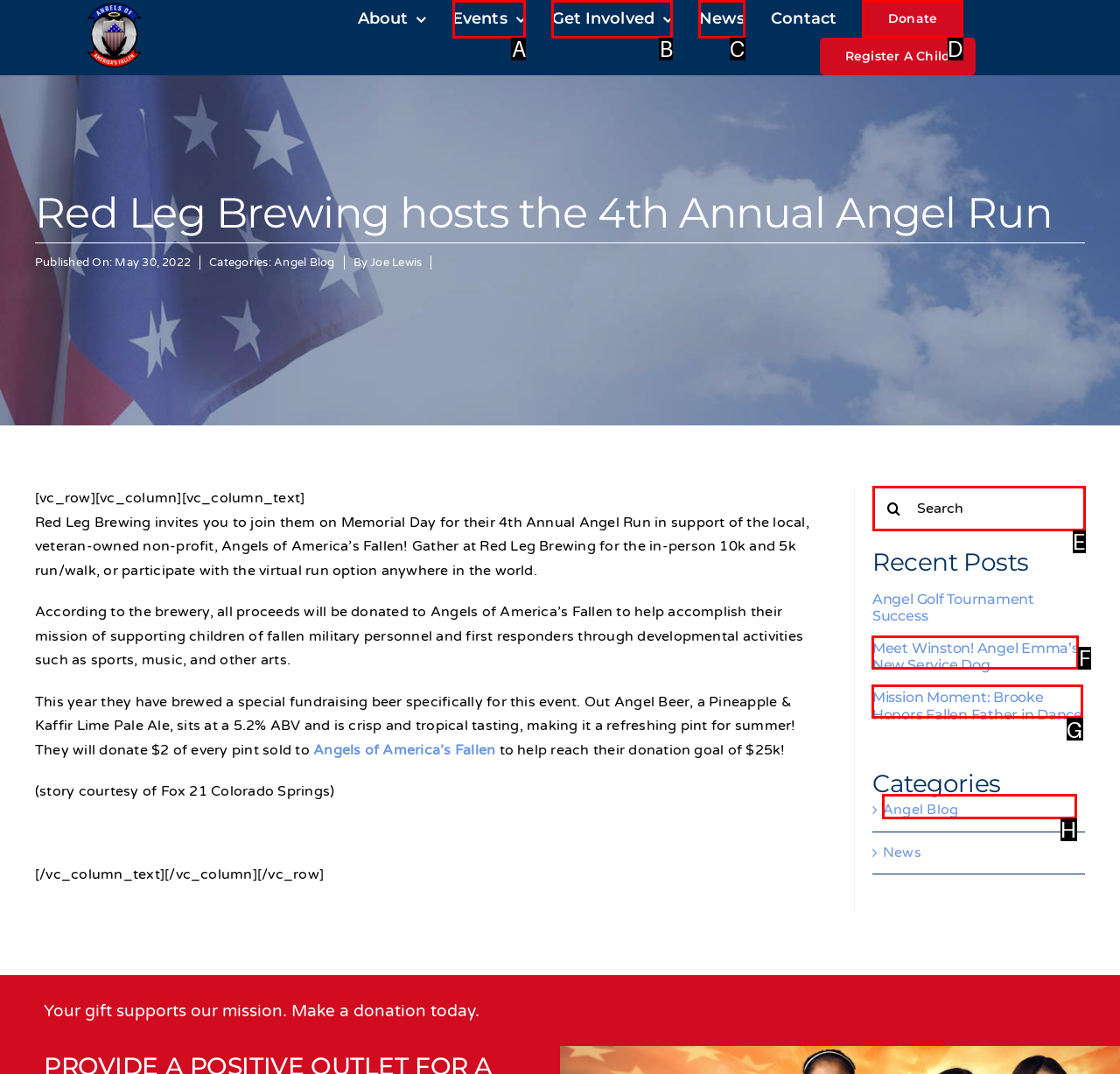Identify the correct lettered option to click in order to perform this task: Go to September 2016. Respond with the letter.

None